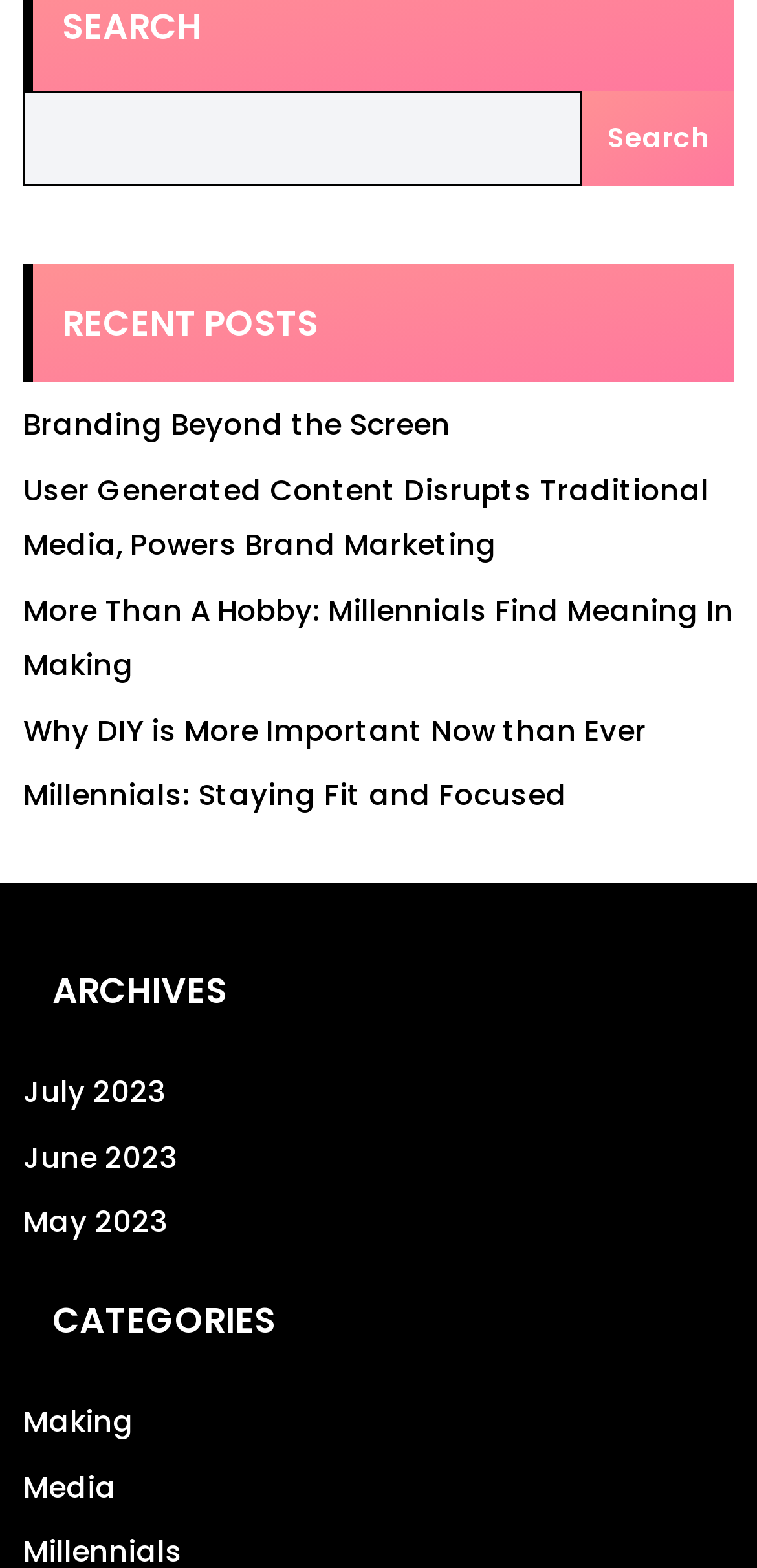Show the bounding box coordinates of the region that should be clicked to follow the instruction: "view archives for July 2023."

[0.031, 0.683, 0.218, 0.709]